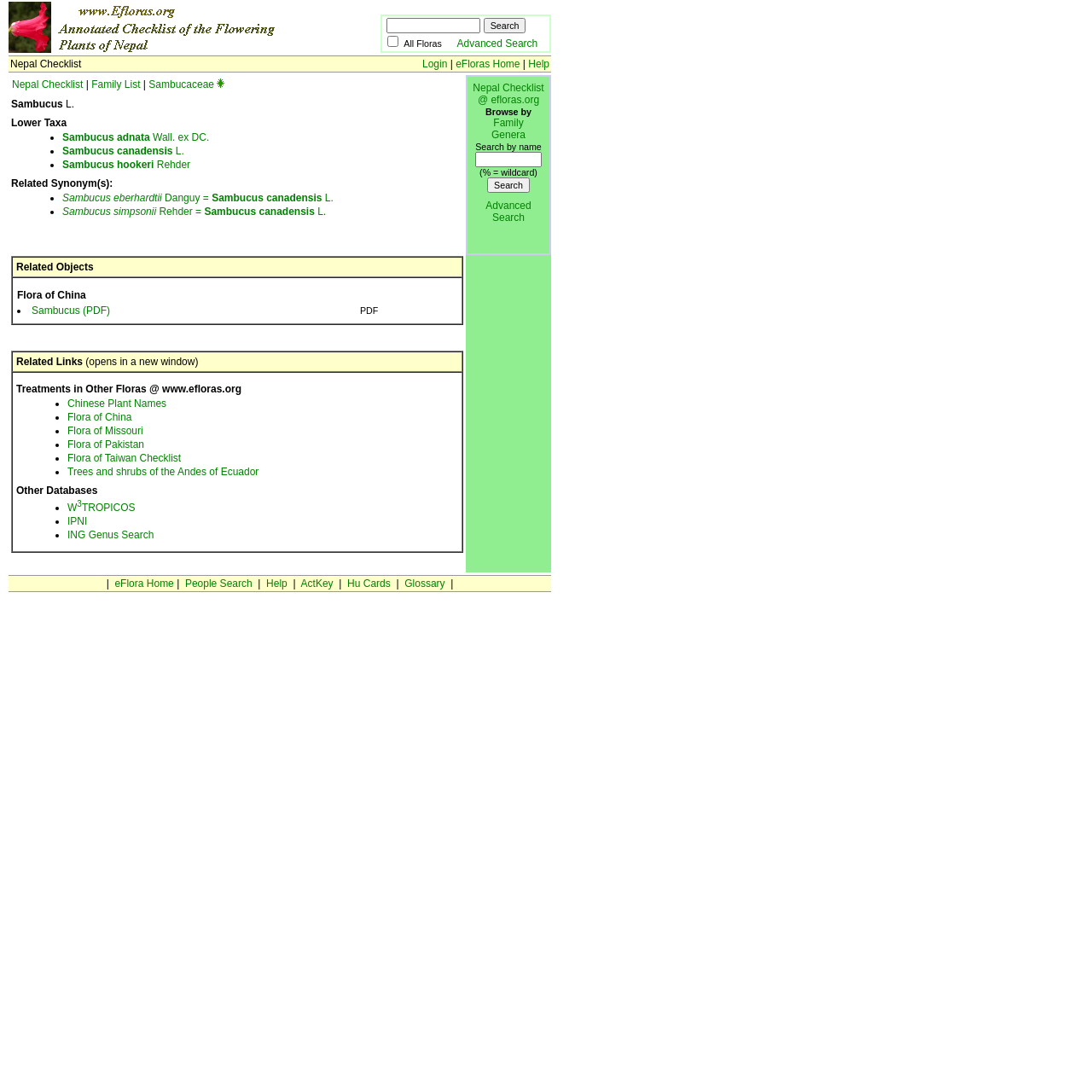Specify the bounding box coordinates of the area to click in order to execute this command: 'View Kemei KM-526 Rechargeable Electric Hair Clipper details'. The coordinates should consist of four float numbers ranging from 0 to 1, and should be formatted as [left, top, right, bottom].

None